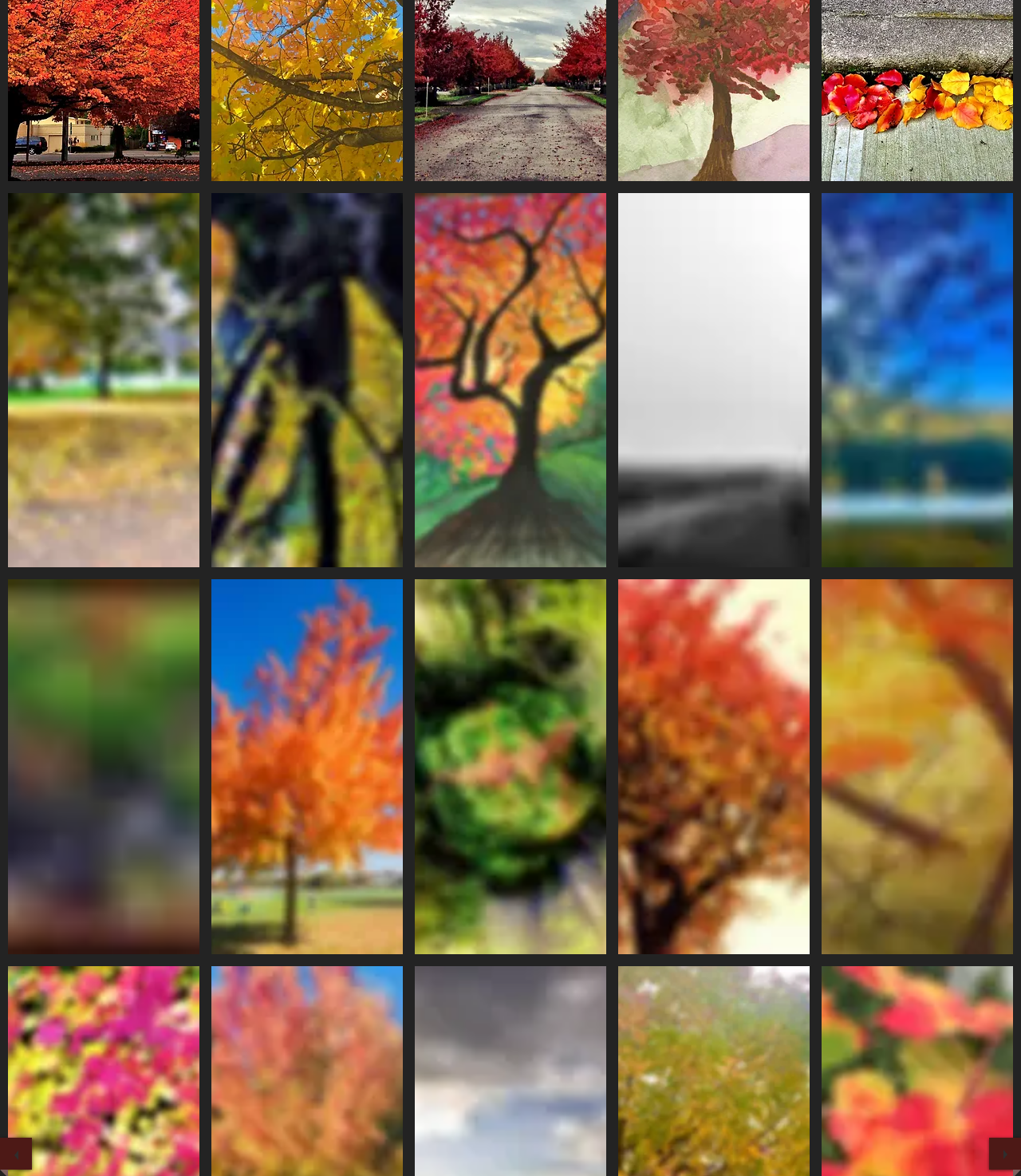Locate the bounding box coordinates of the area that needs to be clicked to fulfill the following instruction: "Click the 'next' button". The coordinates should be in the format of four float numbers between 0 and 1, namely [left, top, right, bottom].

[0.969, 0.967, 1.0, 0.994]